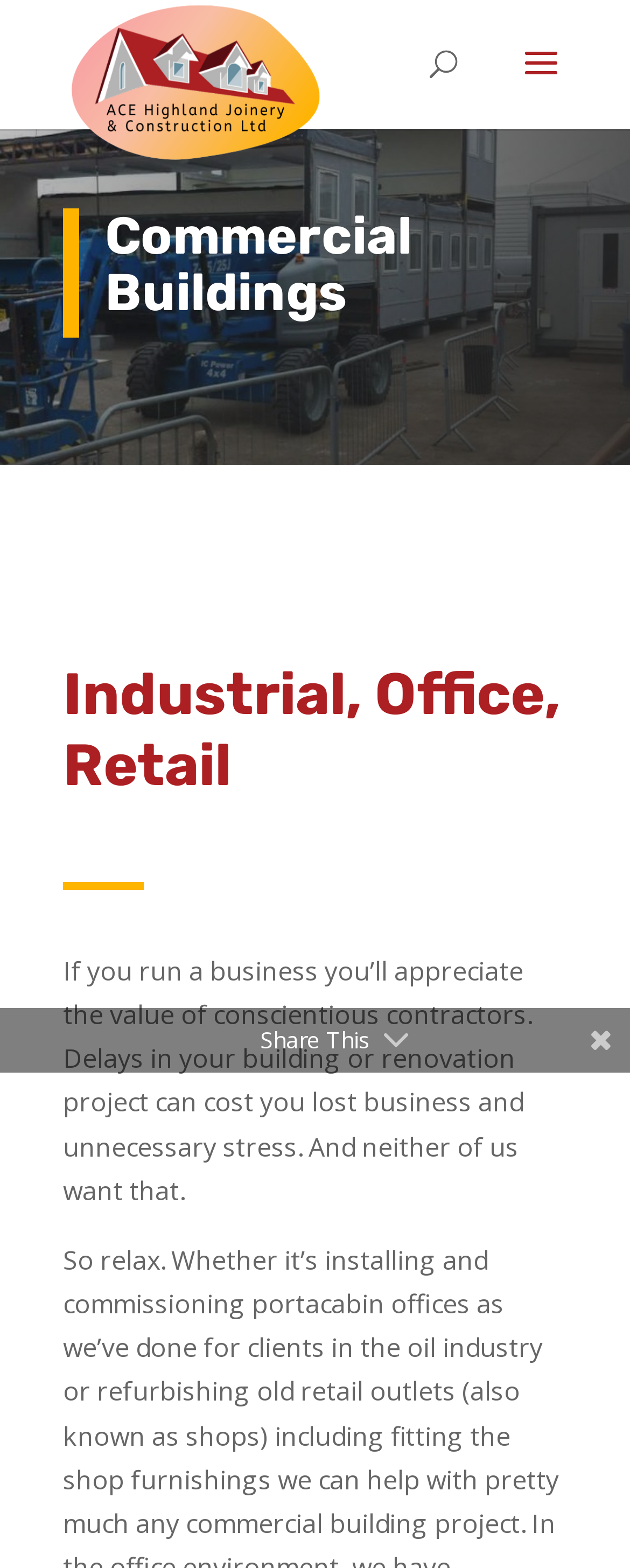What is the benefit of working with conscientious contractors?
Using the image as a reference, answer with just one word or a short phrase.

Avoid delays and stress